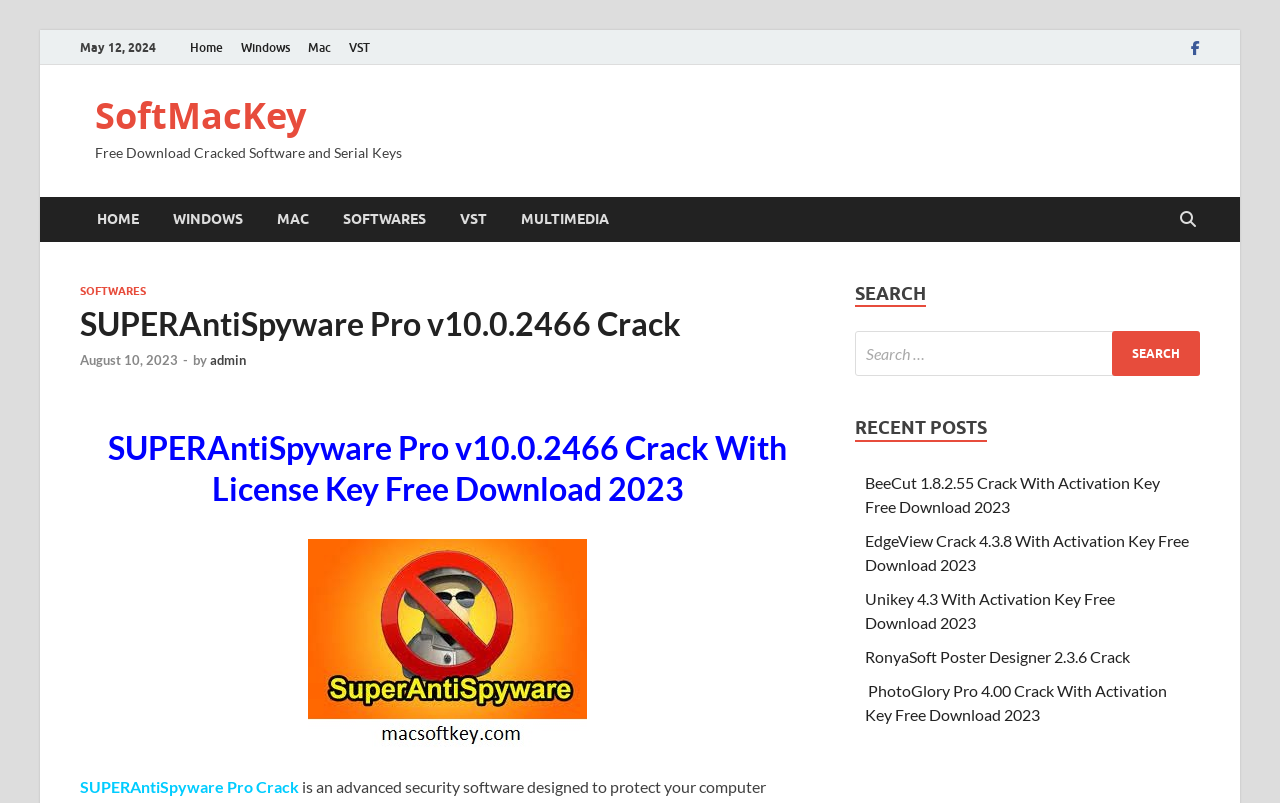Identify the primary heading of the webpage and provide its text.

SUPERAntiSpyware Pro v10.0.2466 Crack